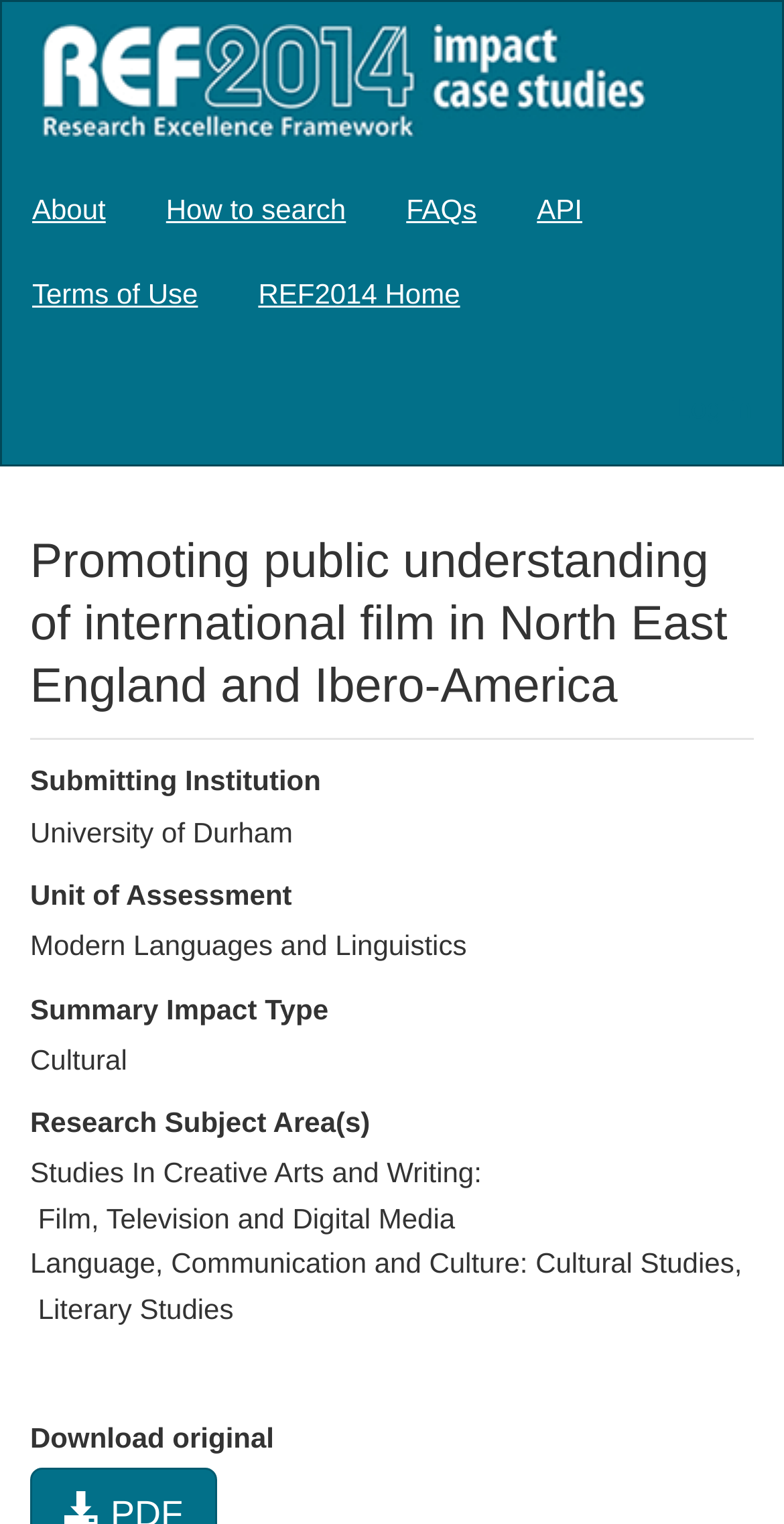Please answer the following question using a single word or phrase: What is the impact type?

Cultural